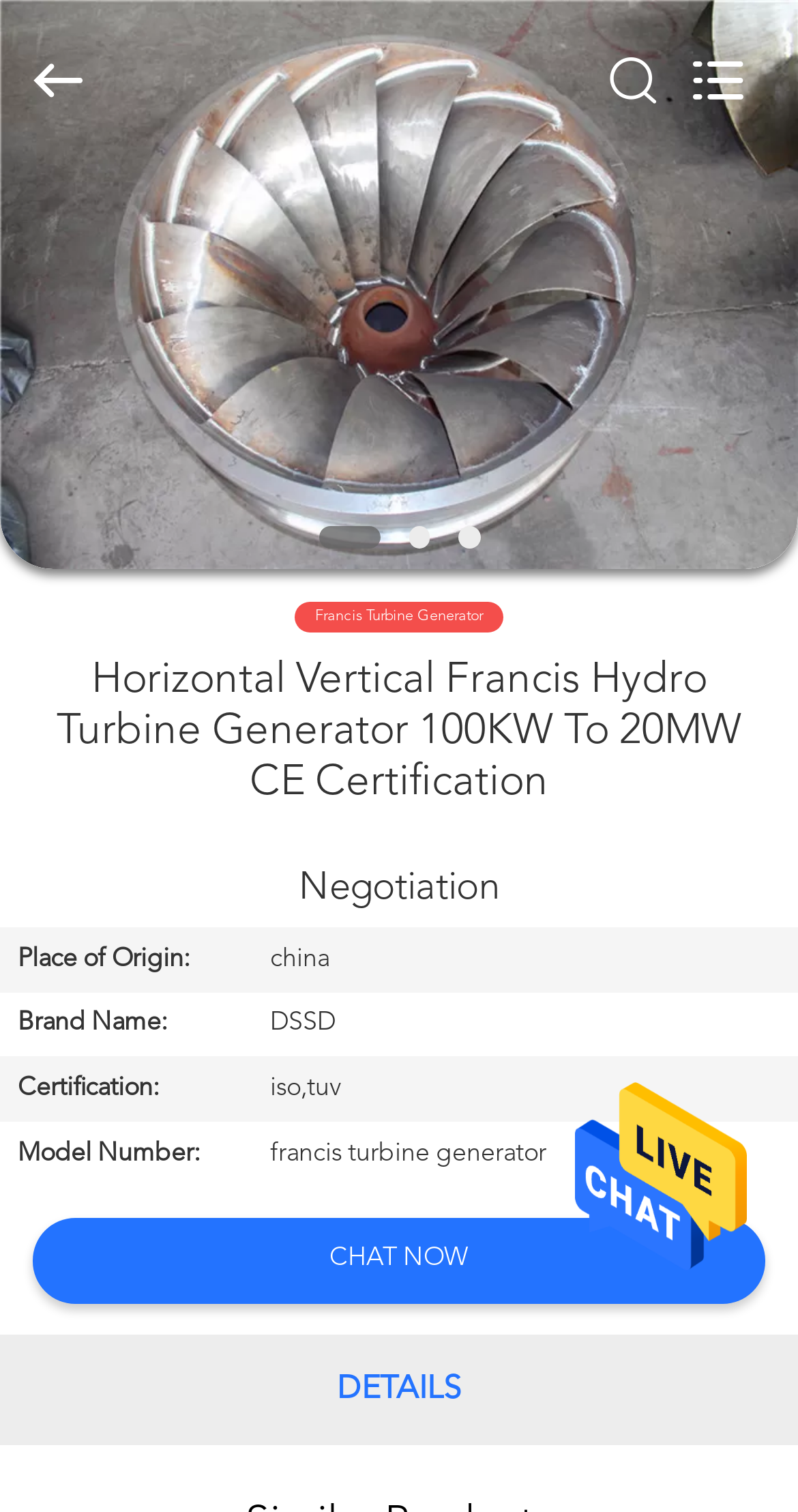Where is the place of origin of the turbine generator?
Give a detailed response to the question by analyzing the screenshot.

The place of origin of the turbine generator can be found in the table with the caption 'Negotiation'. In the first row of the table, the row header is 'Place of Origin:' and the corresponding grid cell contains the text 'china'.